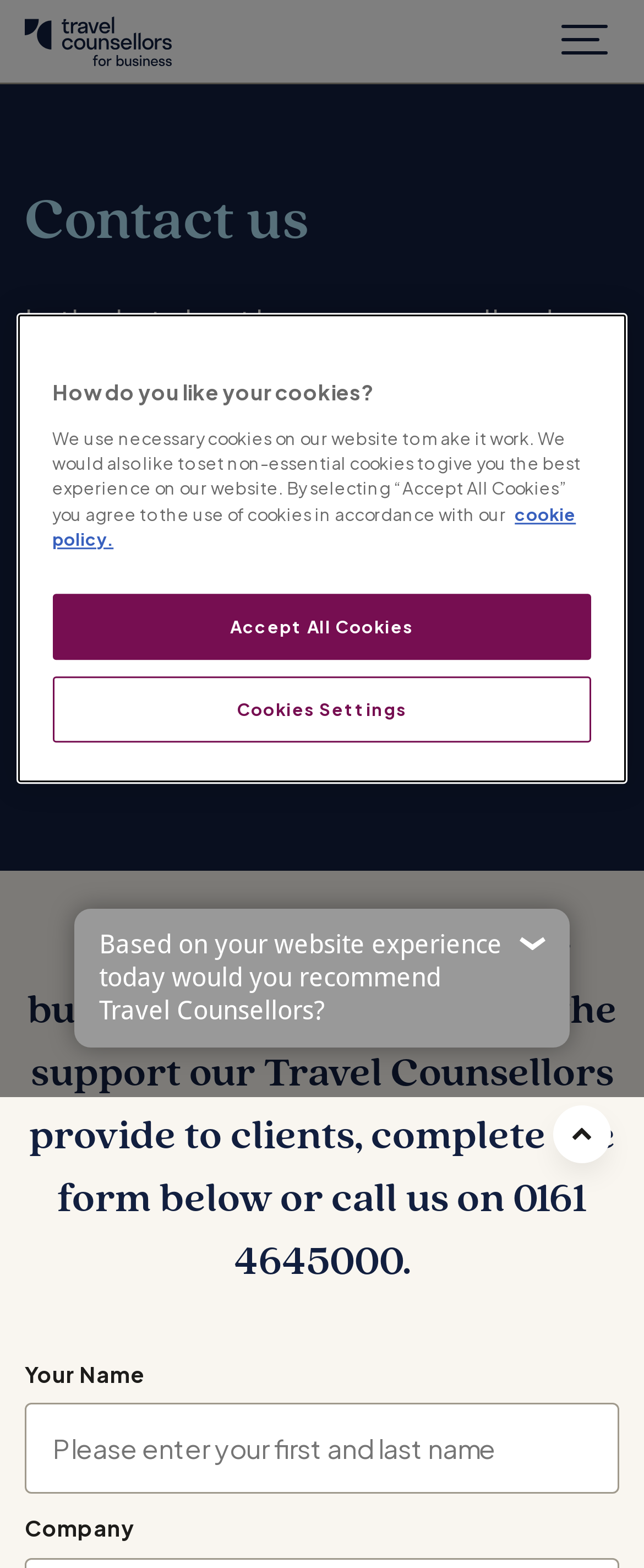Refer to the image and offer a detailed explanation in response to the question: What is the phone number to call for business travel services?

I found the phone number by reading the text under the 'Contact us' heading, which says 'To find out more about our business travel services and the support our Travel Counsellors provide to clients, complete the form below or call us on 0161 4645000.'